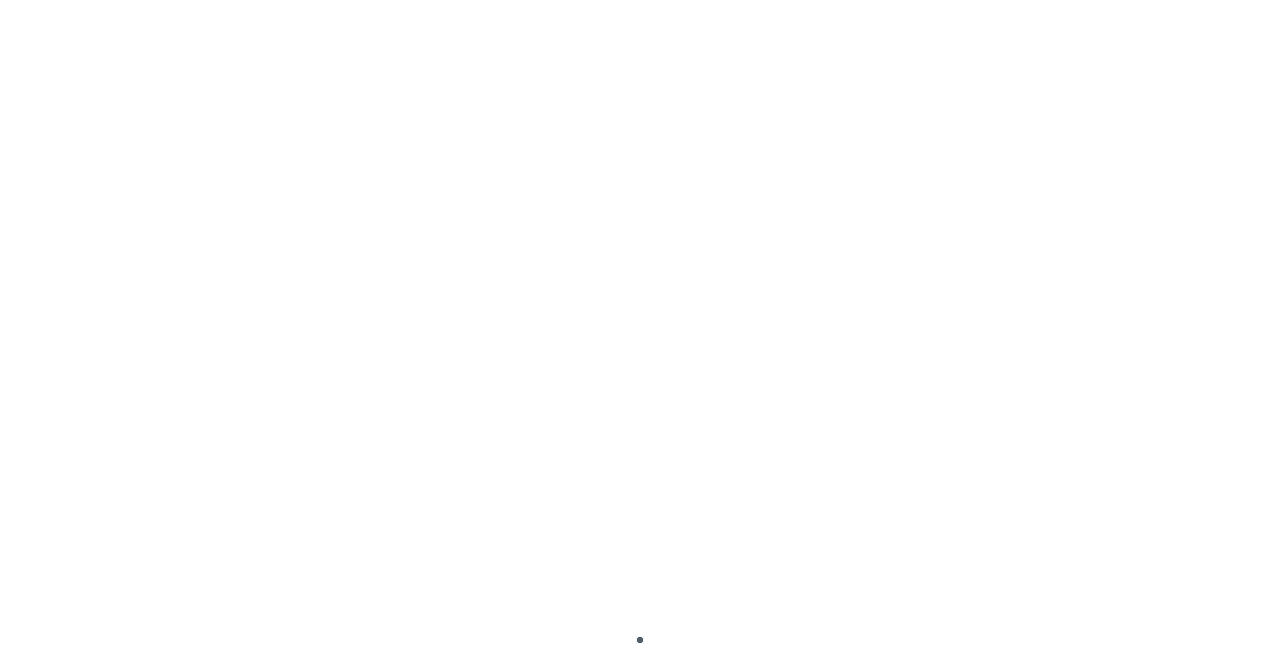What is the phone number to call?
Using the information from the image, give a concise answer in one word or a short phrase.

+234 805 611 3114